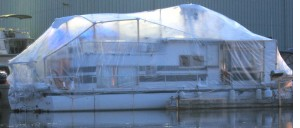Where is the boat likely moored?
Using the image as a reference, give an elaborate response to the question.

The boat is likely moored on a tranquil body of water, as depicted in the image, which suggests a peaceful and calm environment.